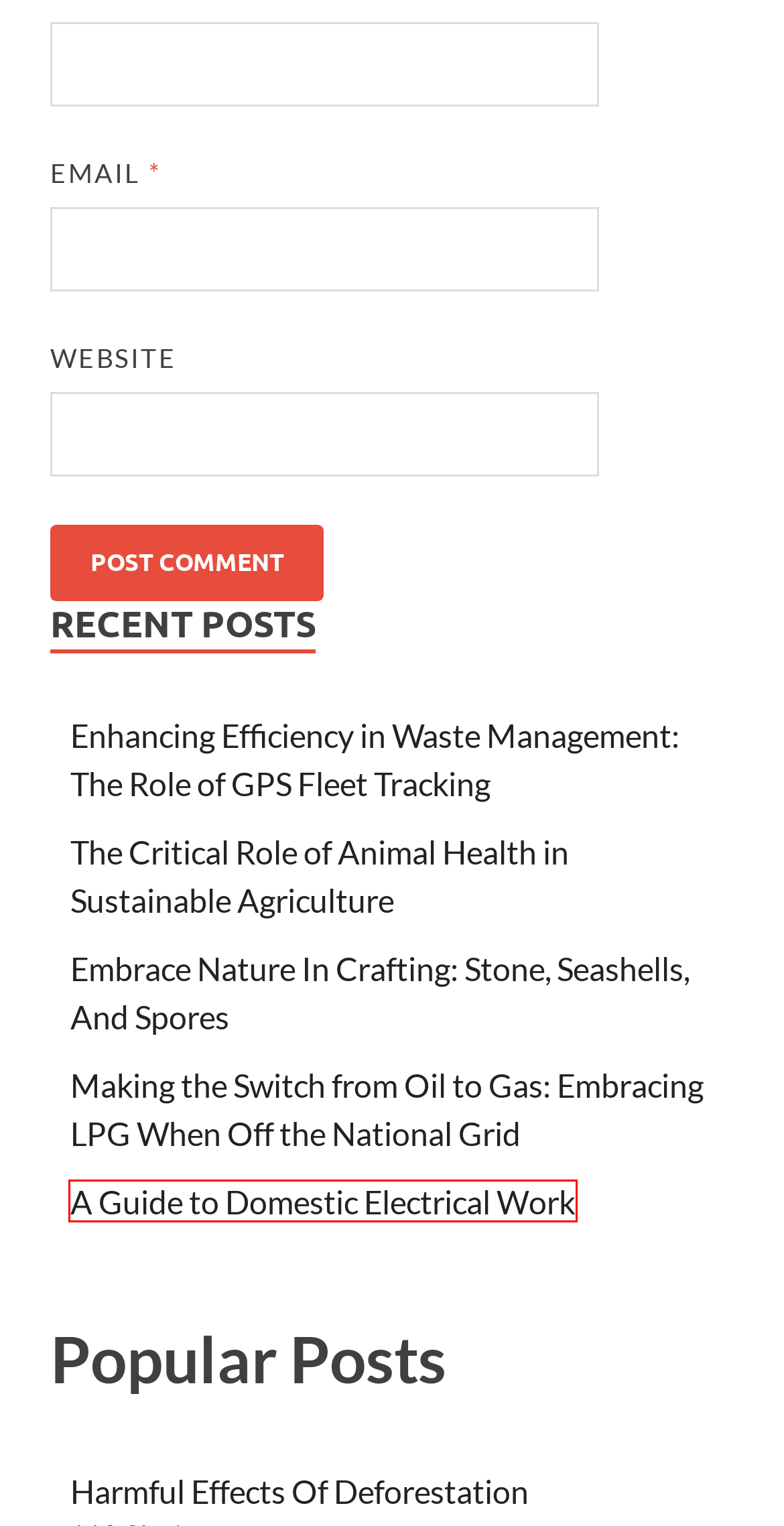Analyze the screenshot of a webpage that features a red rectangle bounding box. Pick the webpage description that best matches the new webpage you would see after clicking on the element within the red bounding box. Here are the candidates:
A. The Critical Role of Animal Health in Sustainable Agriculture
B. Kalri Baghar Feeder Canal Water Archives - Envirocivil.com
C. Harmful Effects Of Deforestation
D. Envirocivil.com - Environmental News Network
E. Making the Switch from Oil to Gas: Embracing LPG When Off the National Grid
F. A Liger - Rare Animals [EnviroMation]
G. Environmental Problems and Solutions
H. A Guide to Domestic Electrical Work

H